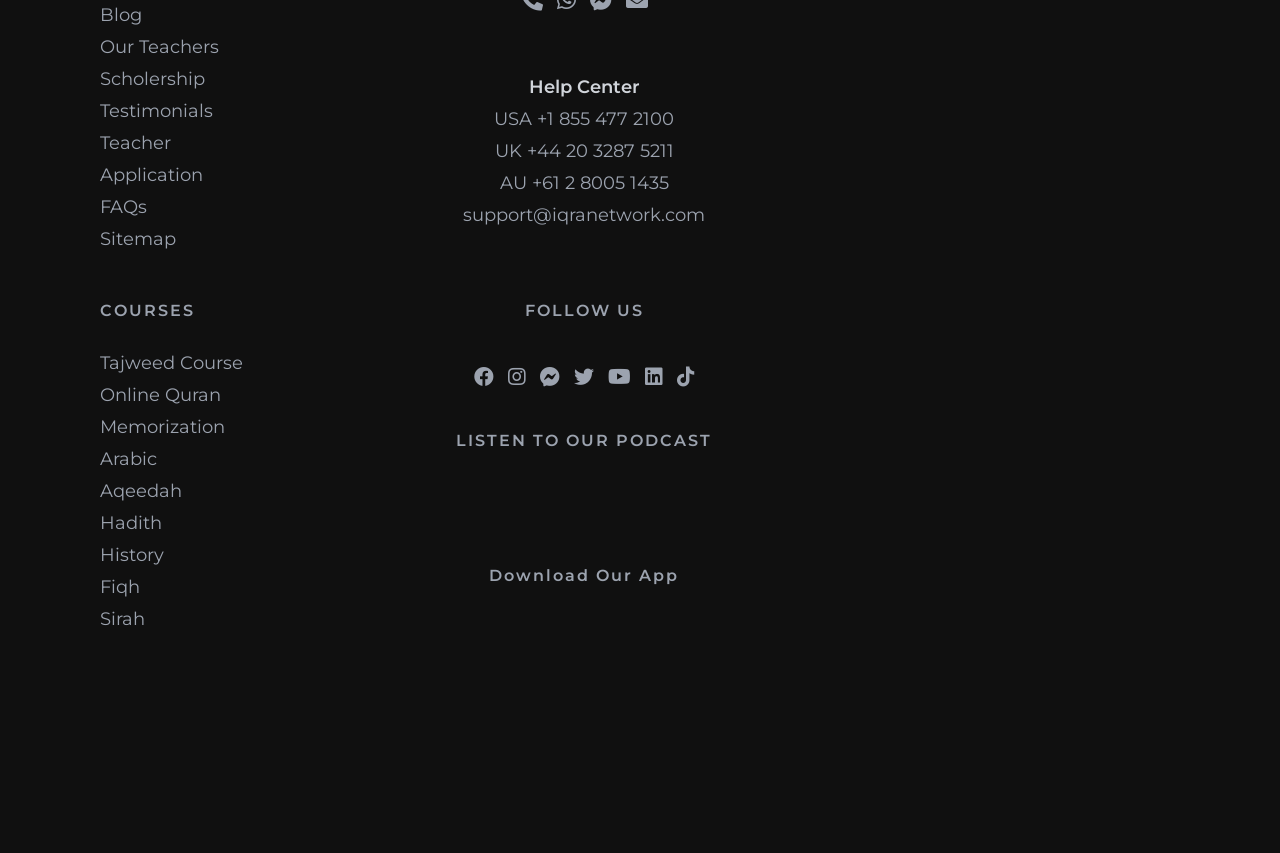Carefully examine the image and provide an in-depth answer to the question: What is the name of the organization?

I determined the answer by looking at the accreditation link 'Accreditation from Dar Al-Maasarawi - IQRA Network' and the student privacy pledge link 'Student Privacy Pledge - IQRA Network', which both mention IQRA Network.